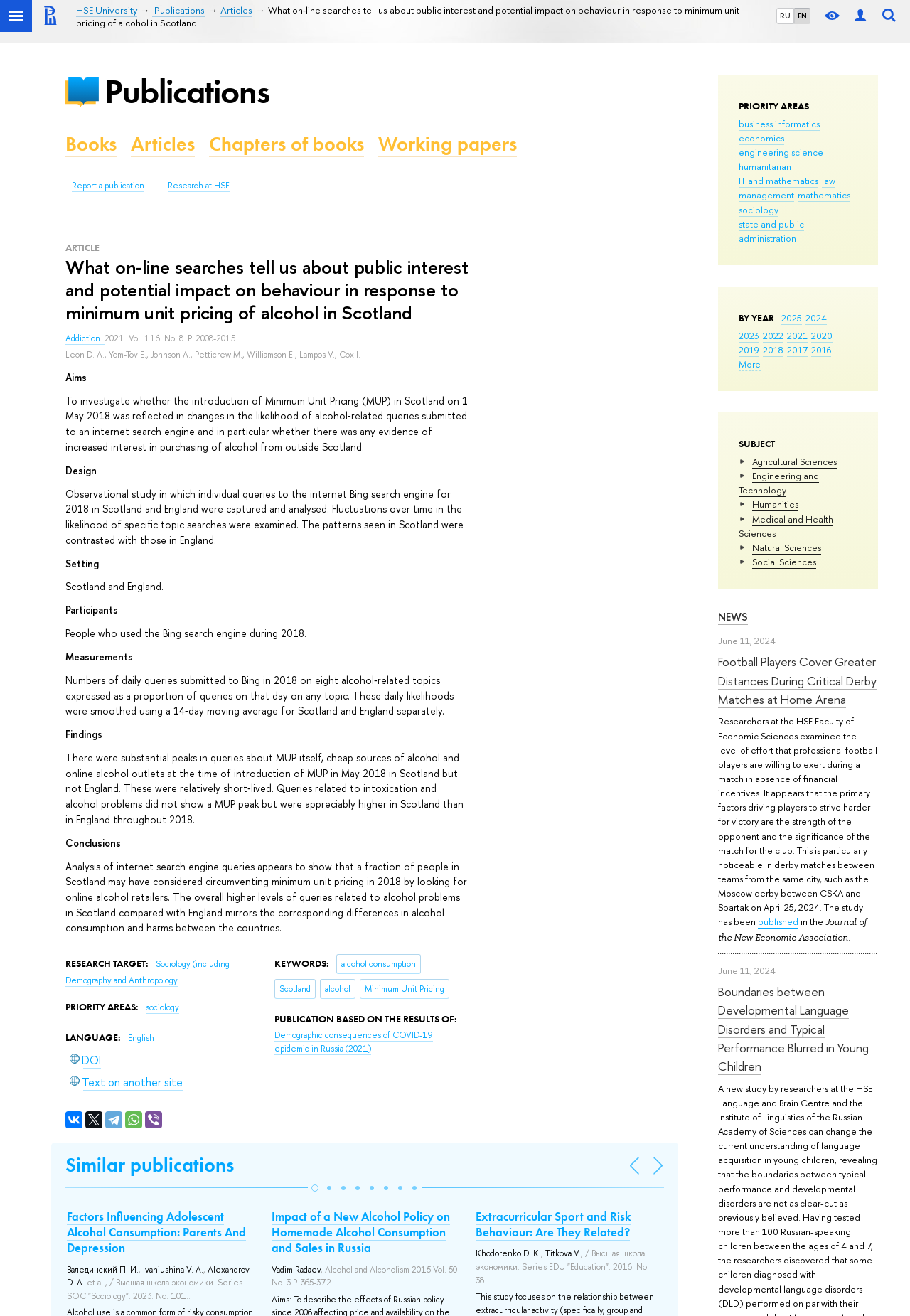Locate the bounding box coordinates of the element that should be clicked to fulfill the instruction: "Read news about football players".

[0.789, 0.497, 0.963, 0.538]